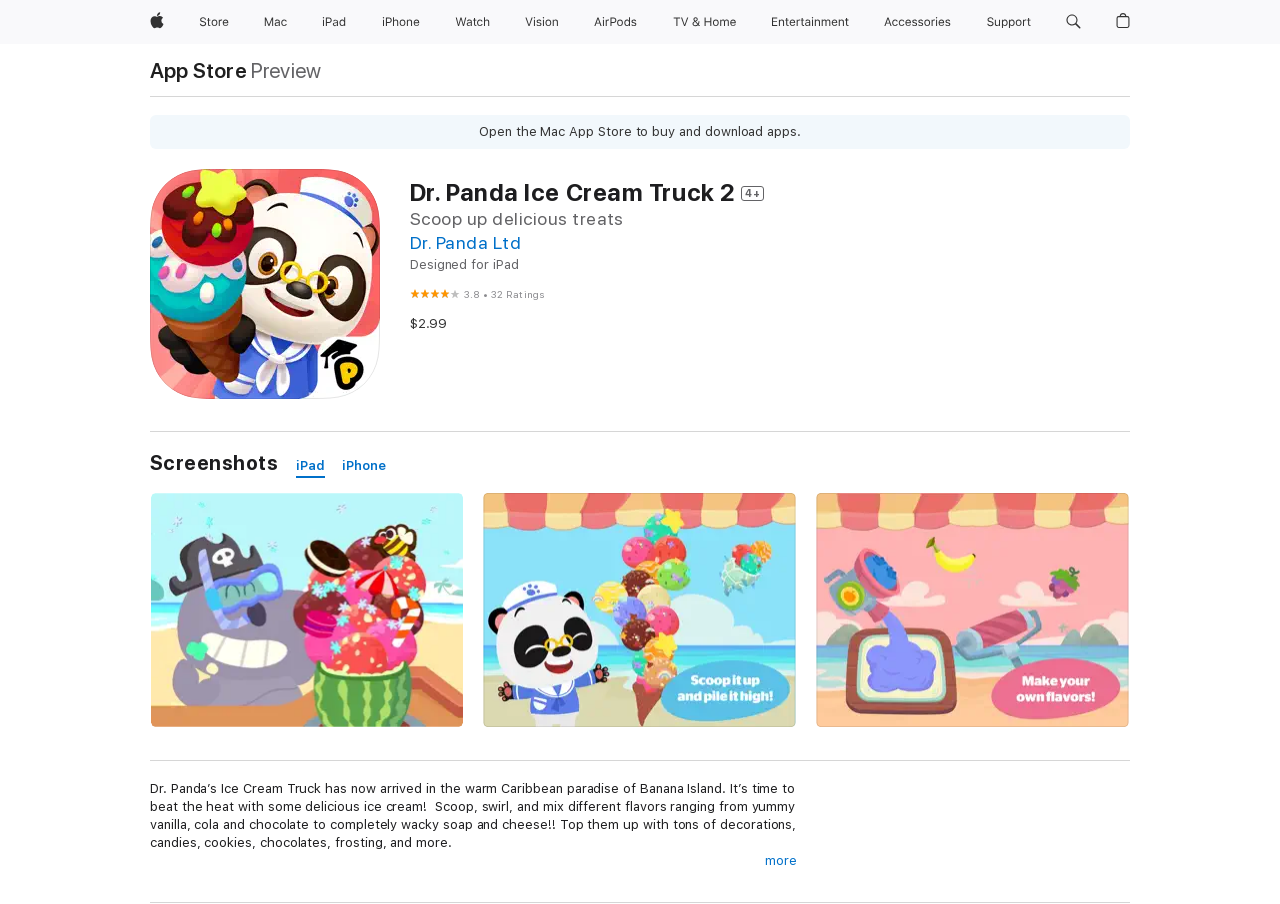Respond to the following question using a concise word or phrase: 
What is the name of the app?

Dr. Panda Ice Cream Truck 2